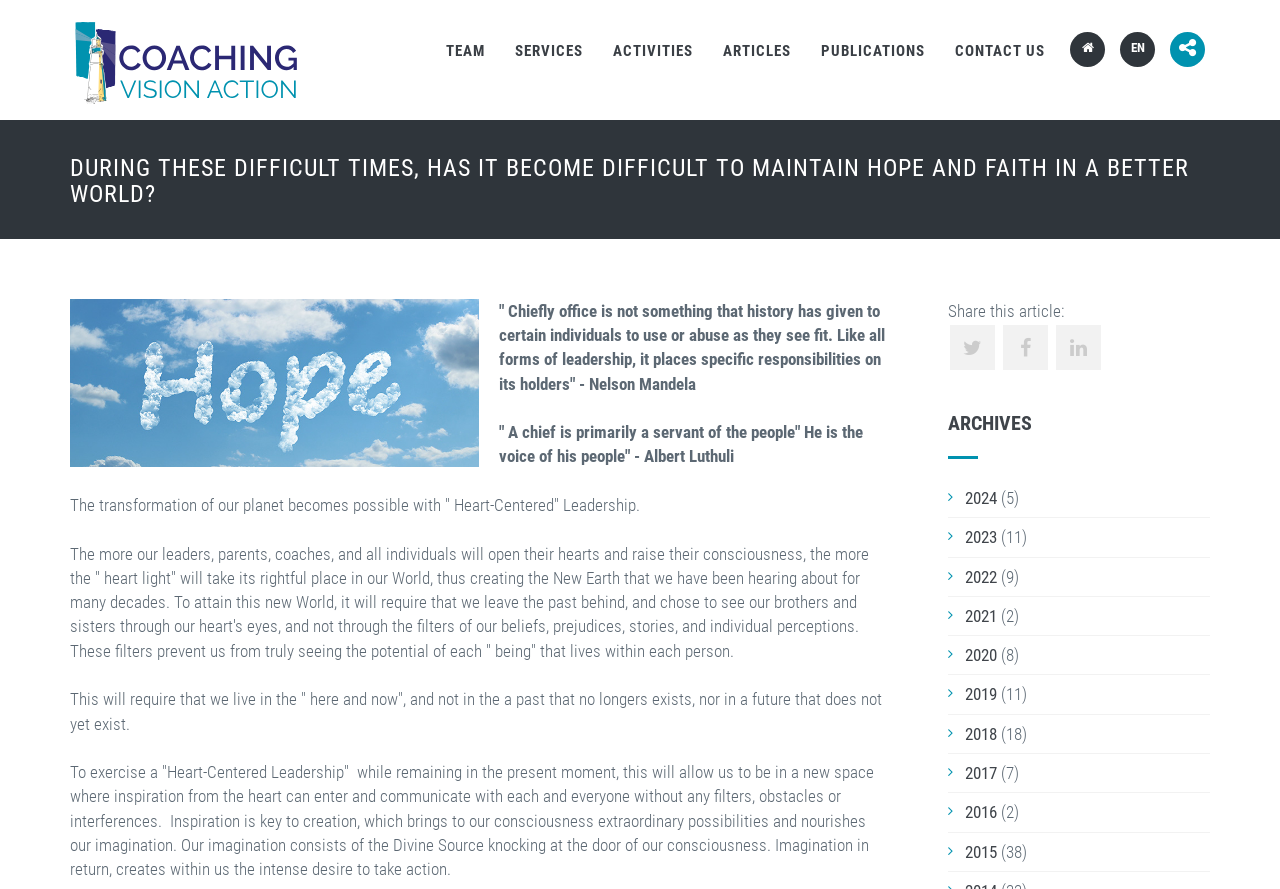What is the main theme of this webpage?
Please answer the question with a detailed and comprehensive explanation.

Based on the webpage content, it appears that the main theme is about the importance of 'Heart-Centered Leadership' in transforming the world and creating a better future. The webpage quotes Nelson Mandela and Albert Luthuli, and discusses the role of leaders in serving the people and creating a new world.